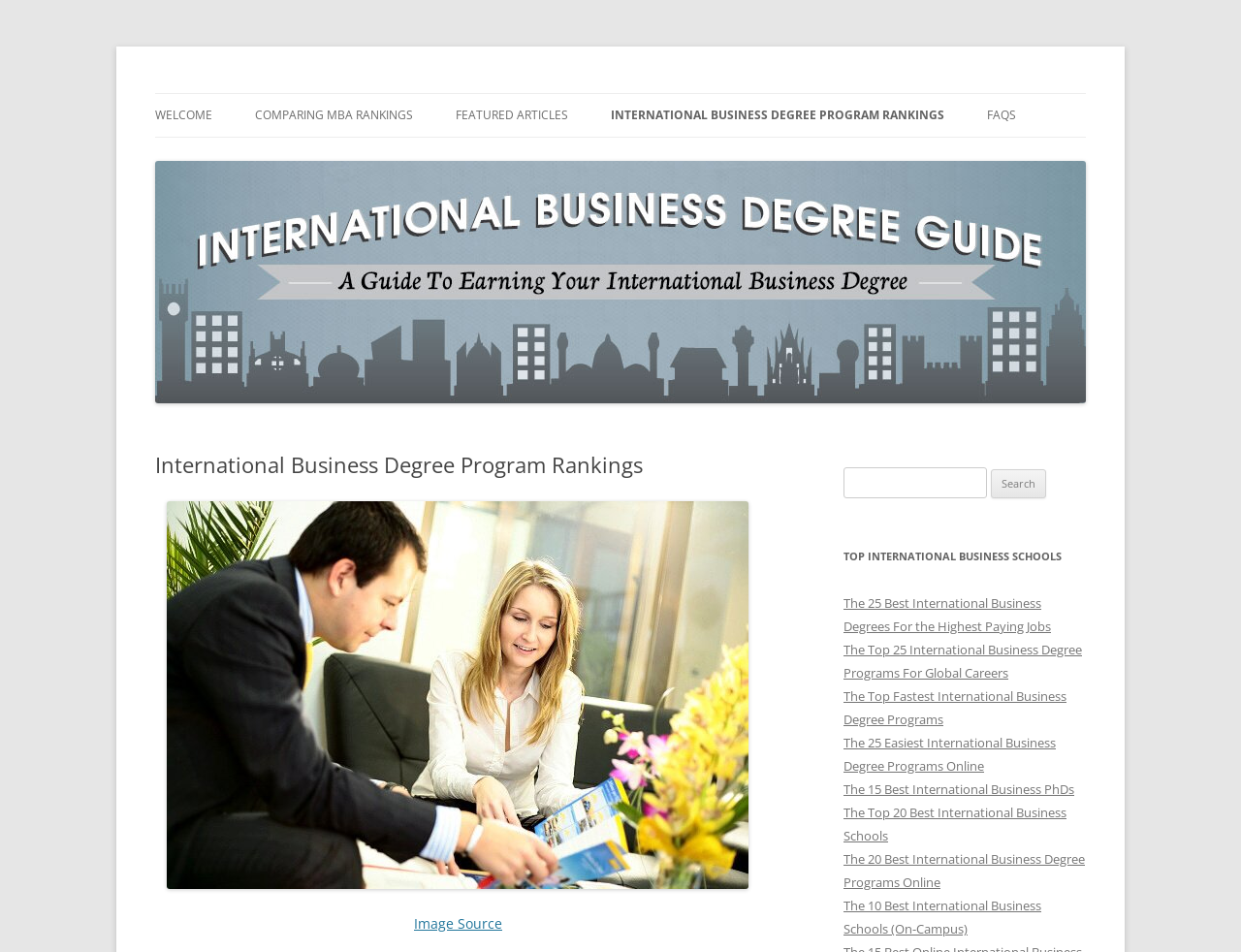Extract the main headline from the webpage and generate its text.

International Business Degree Guide